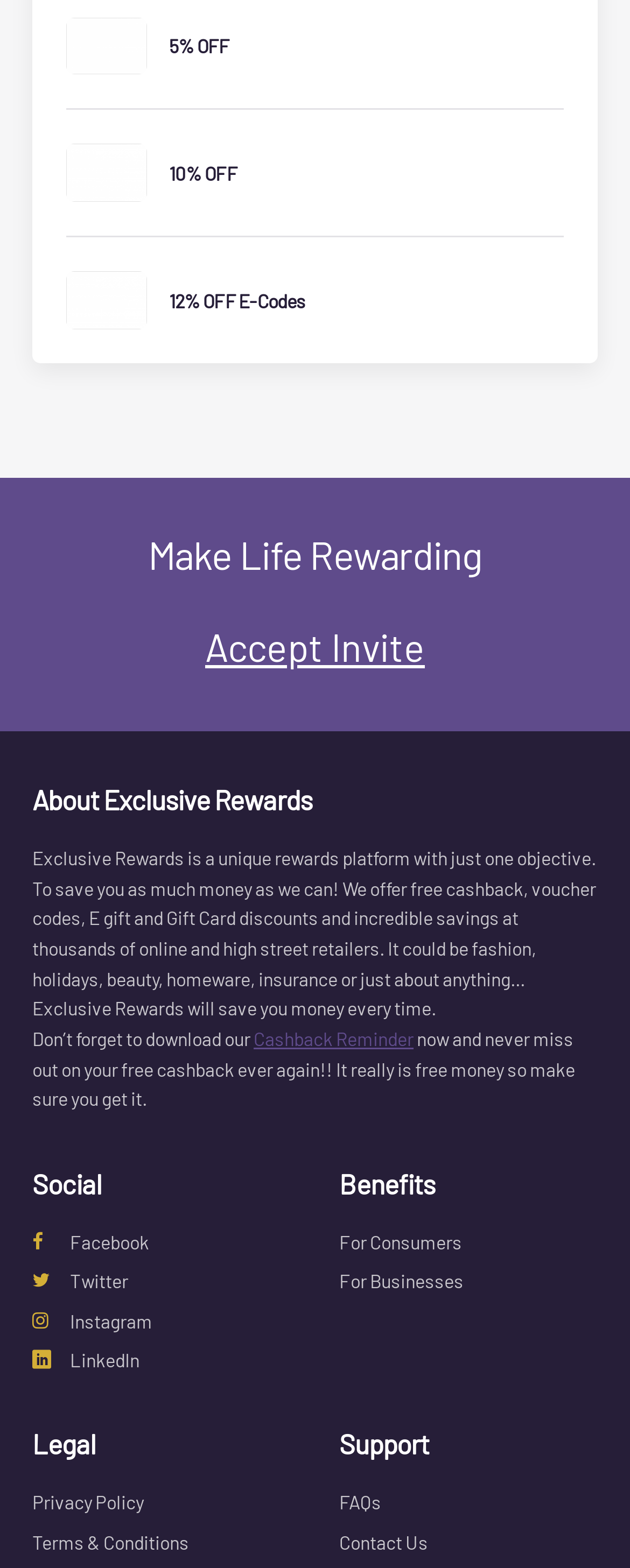How many types of benefits are mentioned?
Please provide a comprehensive answer based on the information in the image.

The webpage mentions two types of benefits: 'For Consumers' and 'For Businesses'. These benefits are represented by the link elements with IDs 240 and 241, respectively.